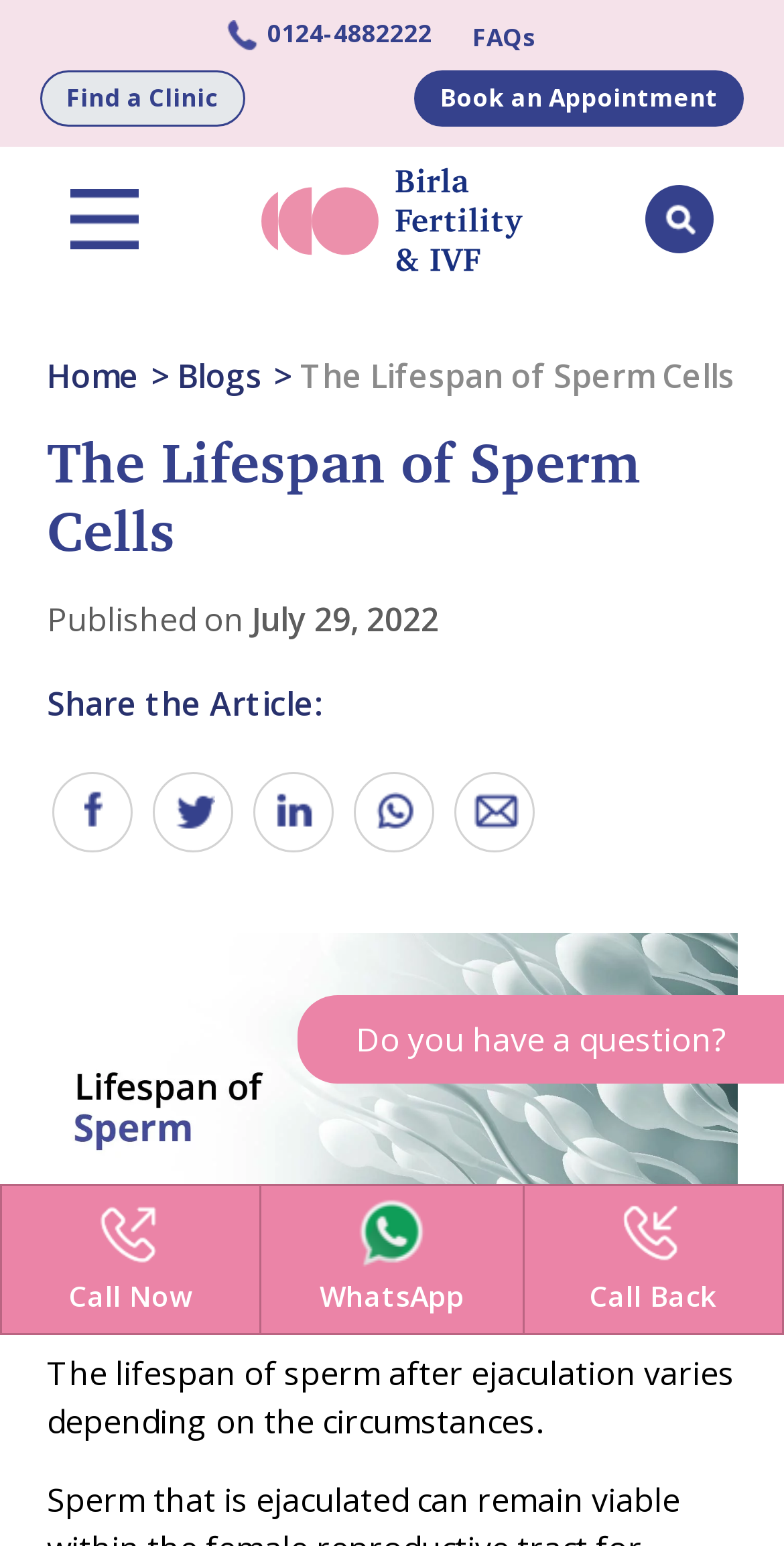Please locate the bounding box coordinates for the element that should be clicked to achieve the following instruction: "Call the clinic". Ensure the coordinates are given as four float numbers between 0 and 1, i.e., [left, top, right, bottom].

[0.29, 0.01, 0.551, 0.032]